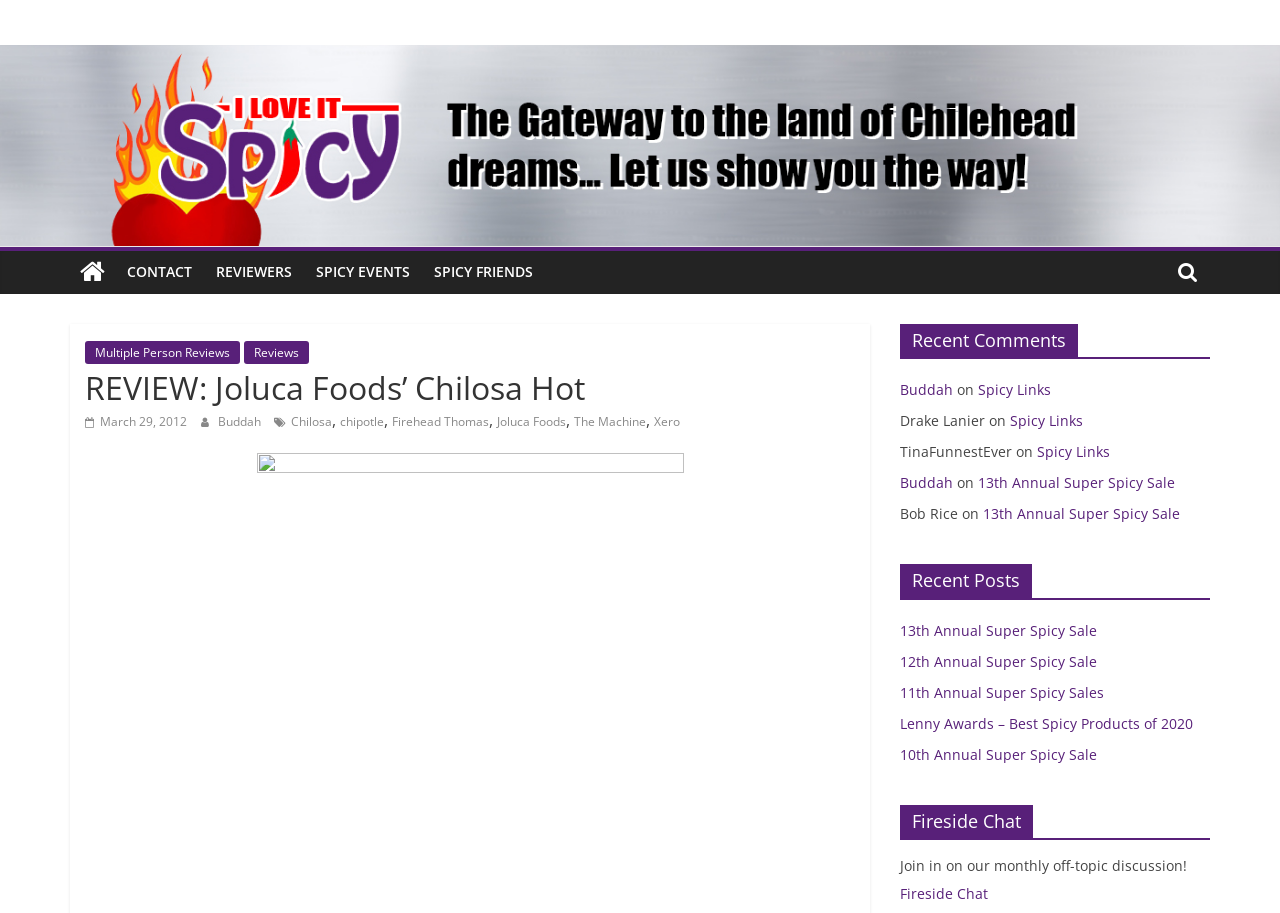Please identify the bounding box coordinates of the region to click in order to complete the task: "Check out the Fireside Chat". The coordinates must be four float numbers between 0 and 1, specified as [left, top, right, bottom].

[0.703, 0.881, 0.945, 0.92]